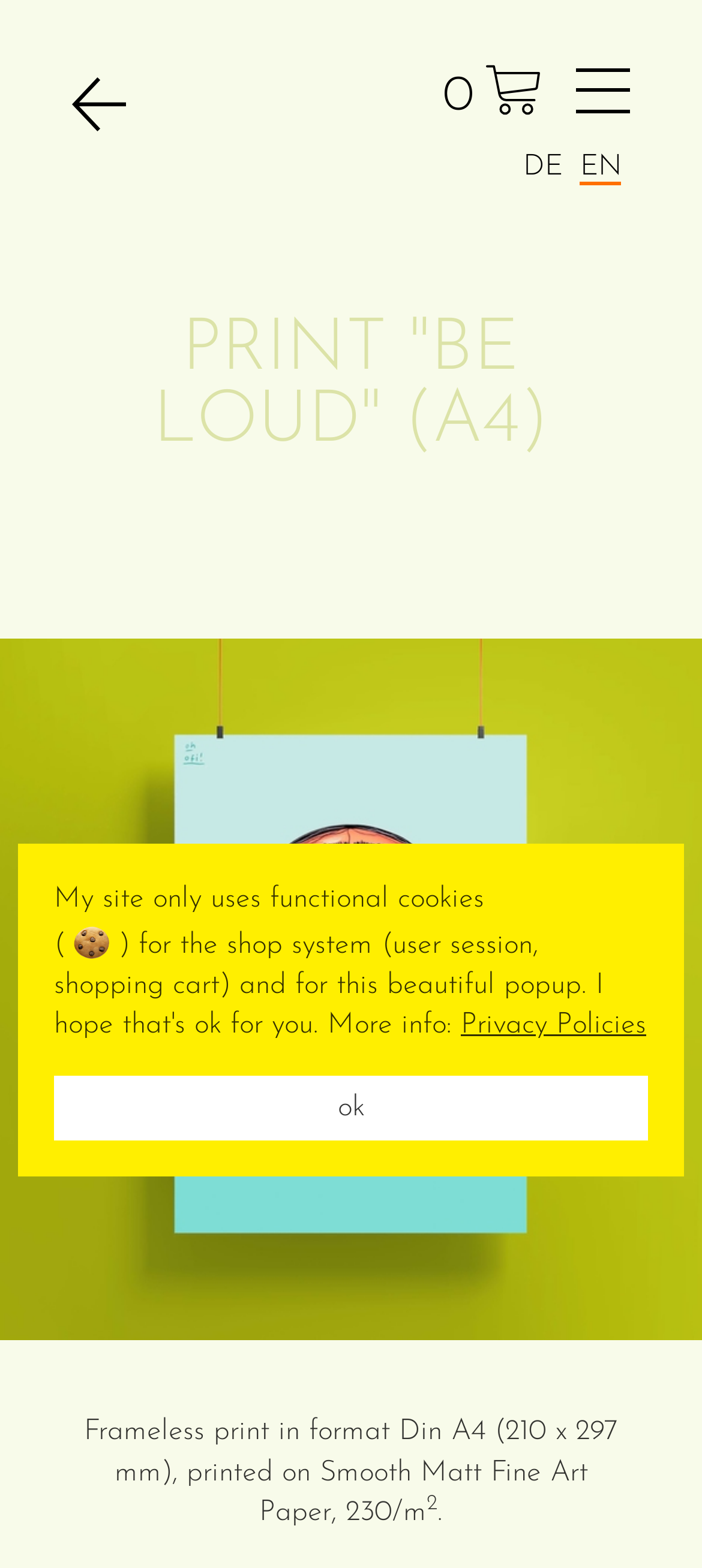Analyze the image and provide a detailed answer to the question: What is the name of the illustrator?

I inferred the answer by looking at the meta description 'Fine Art Print, Din A4, Illustration: Sophie Kuhn / Oh Ofi' which mentions the illustrator's name as Sophie Kuhn.